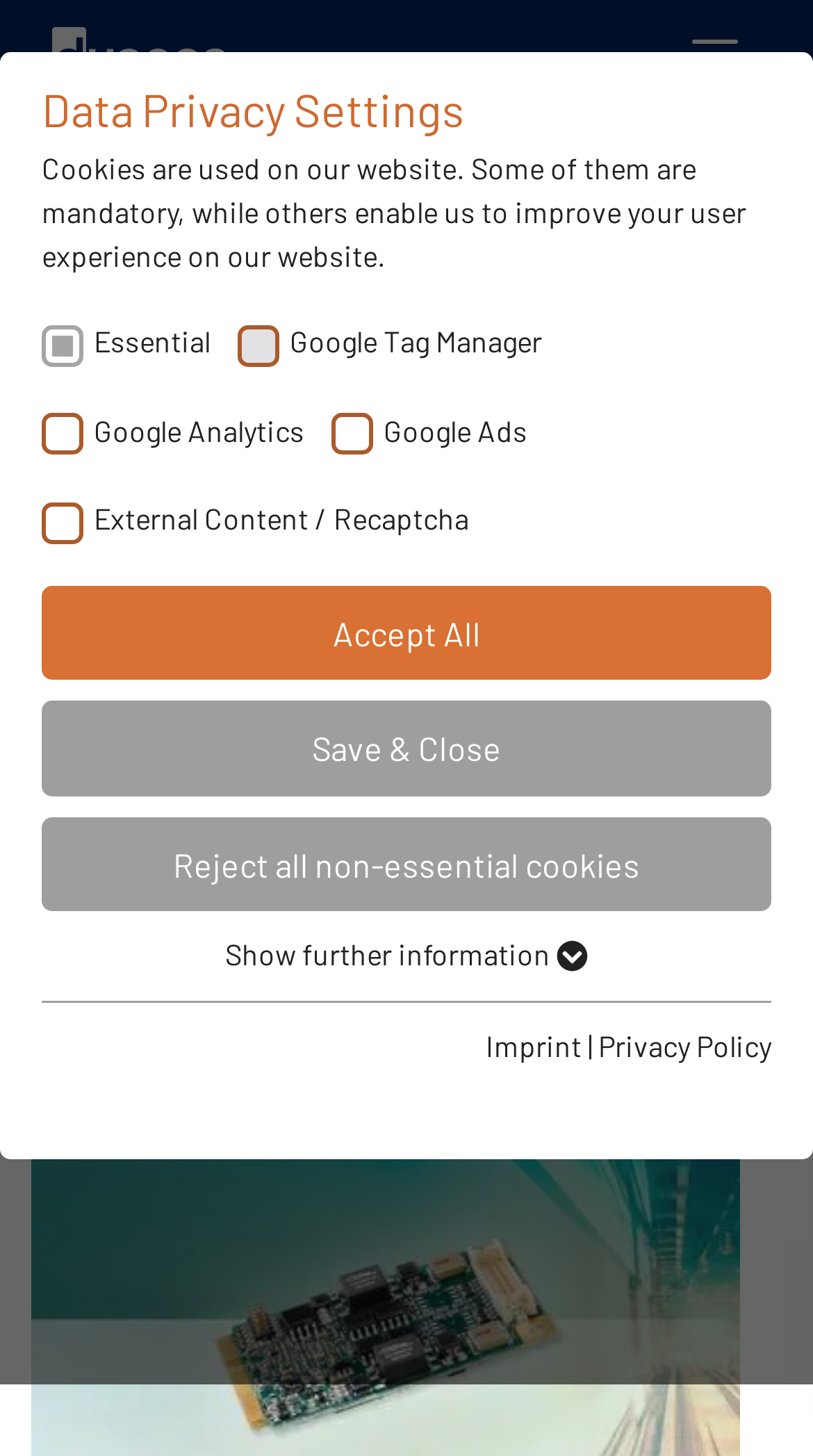Show the bounding box coordinates for the element that needs to be clicked to execute the following instruction: "visit the company page". Provide the coordinates in the form of four float numbers between 0 and 1, i.e., [left, top, right, bottom].

[0.144, 0.1, 0.31, 0.127]